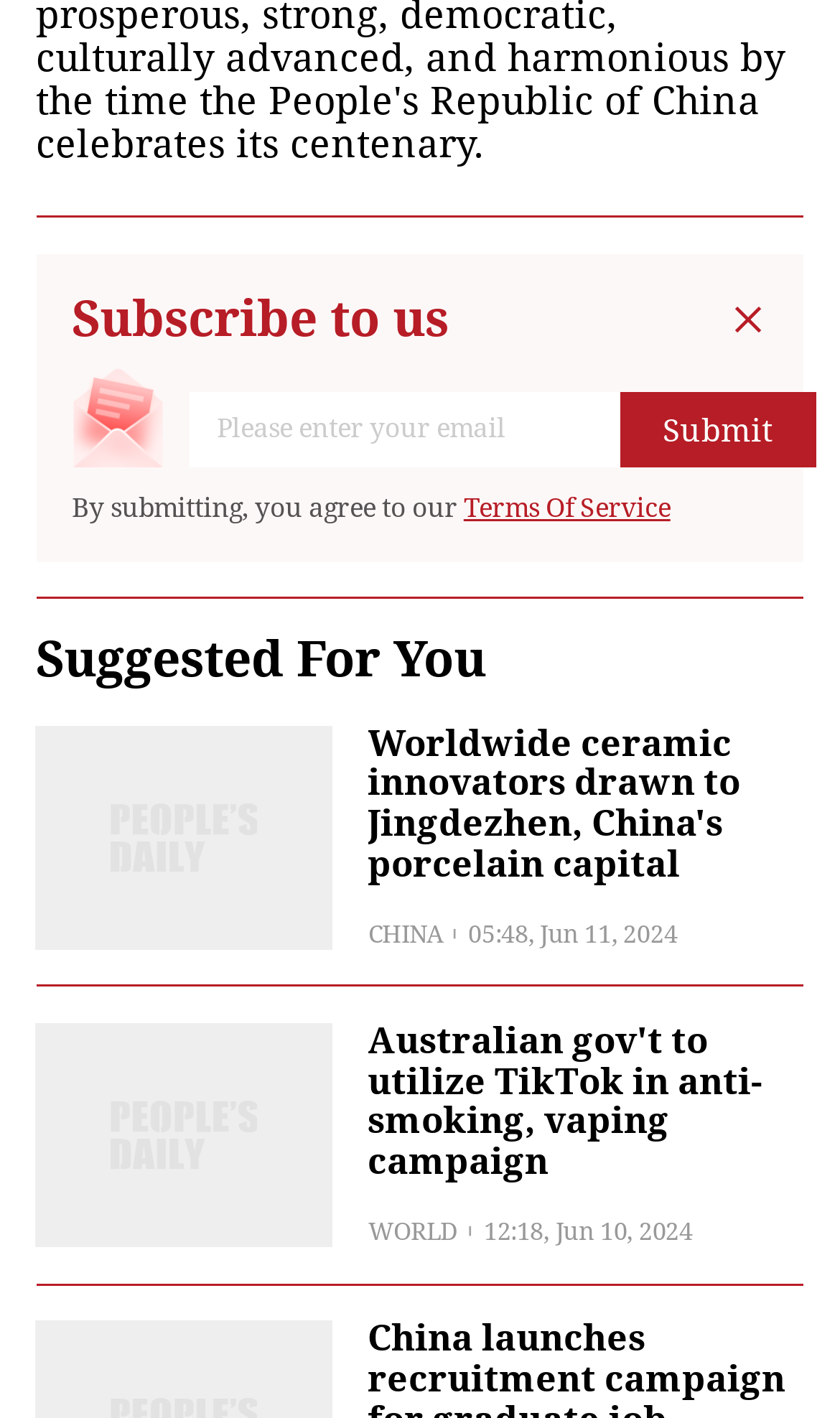What time was the 'CHINA' news published?
Using the visual information, respond with a single word or phrase.

05:48, Jun 11, 2024